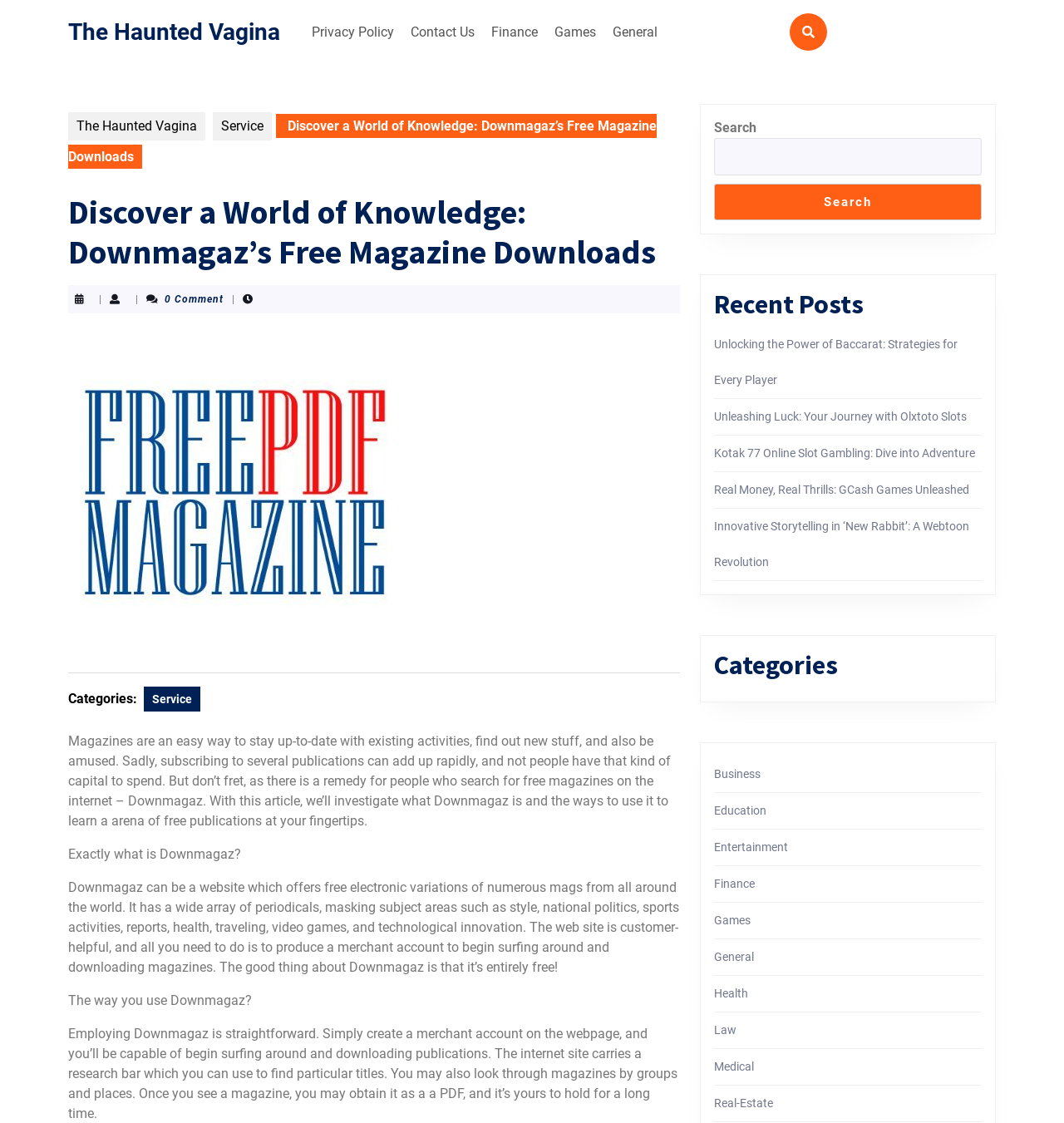Please identify the bounding box coordinates for the region that you need to click to follow this instruction: "Contact us".

[0.38, 0.014, 0.452, 0.043]